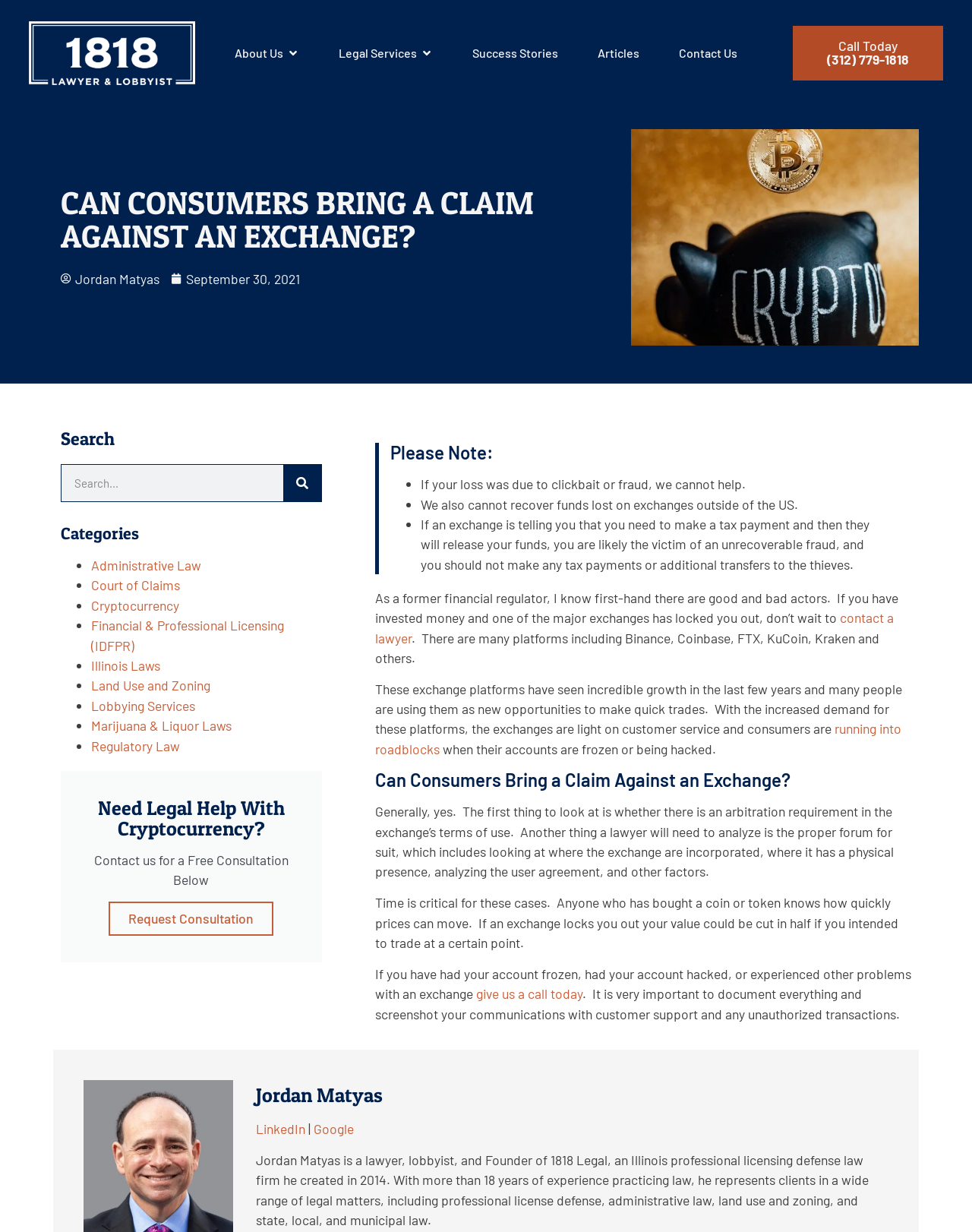What is the name of the law firm mentioned on the webpage?
By examining the image, provide a one-word or phrase answer.

1818 Legal